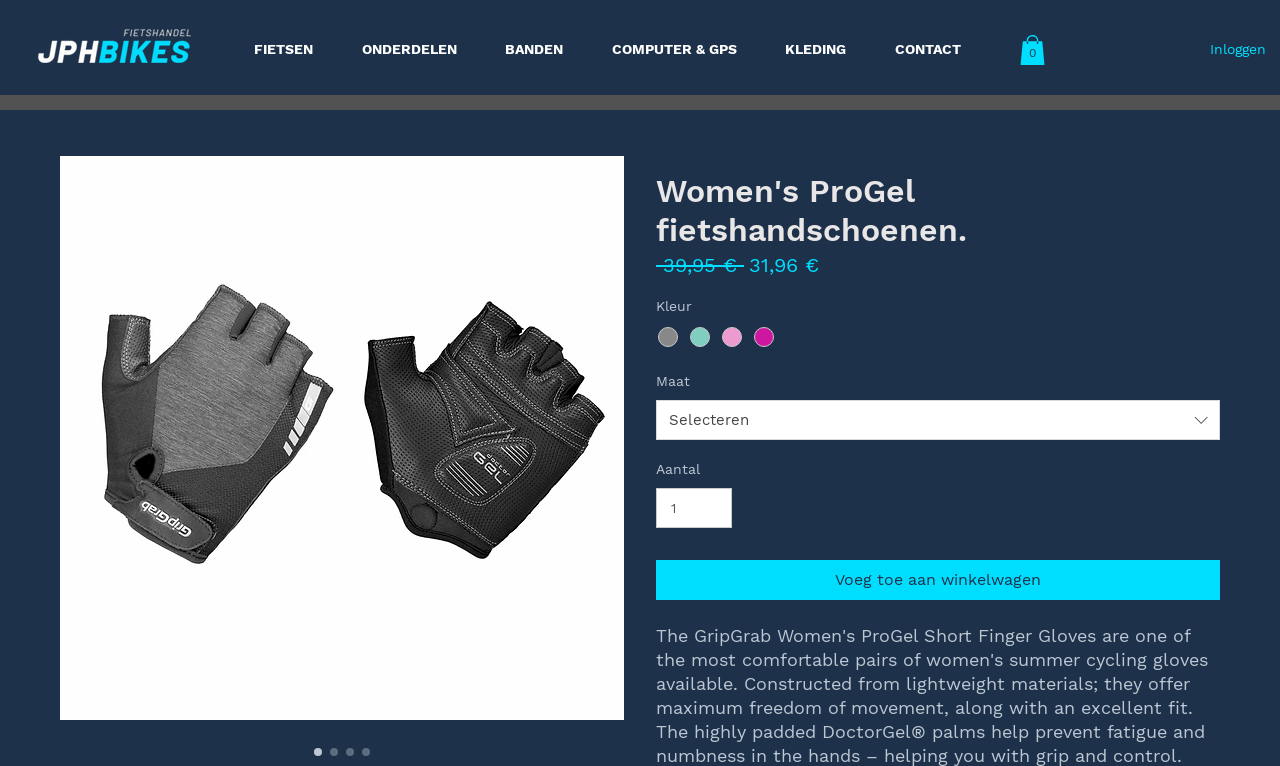Find and provide the bounding box coordinates for the UI element described with: "BANDEN".

[0.376, 0.0, 0.459, 0.129]